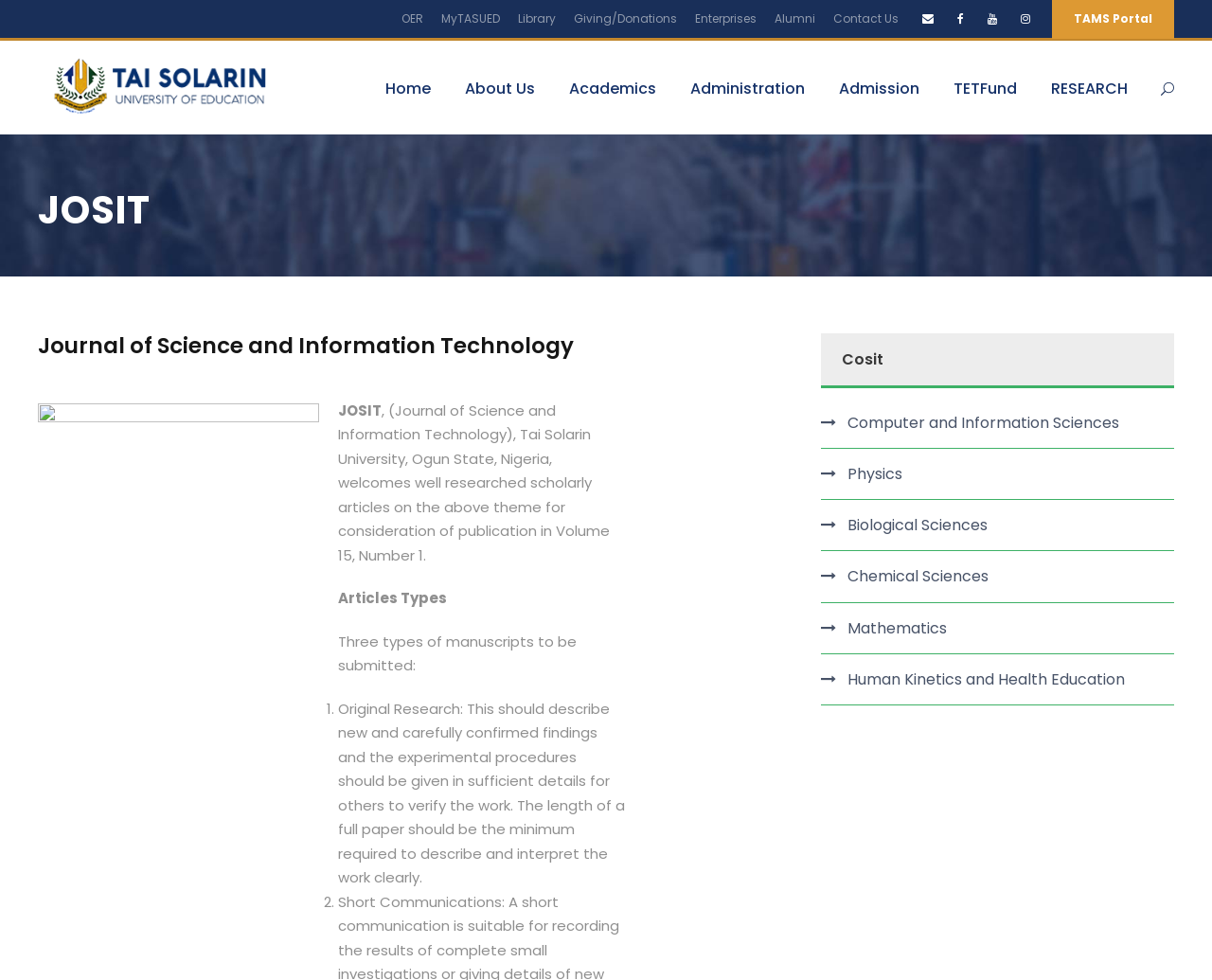Using the format (top-left x, top-left y, bottom-right x, bottom-right y), provide the bounding box coordinates for the described UI element. All values should be floating point numbers between 0 and 1: Human Kinetics and Health Education

[0.677, 0.68, 0.928, 0.706]